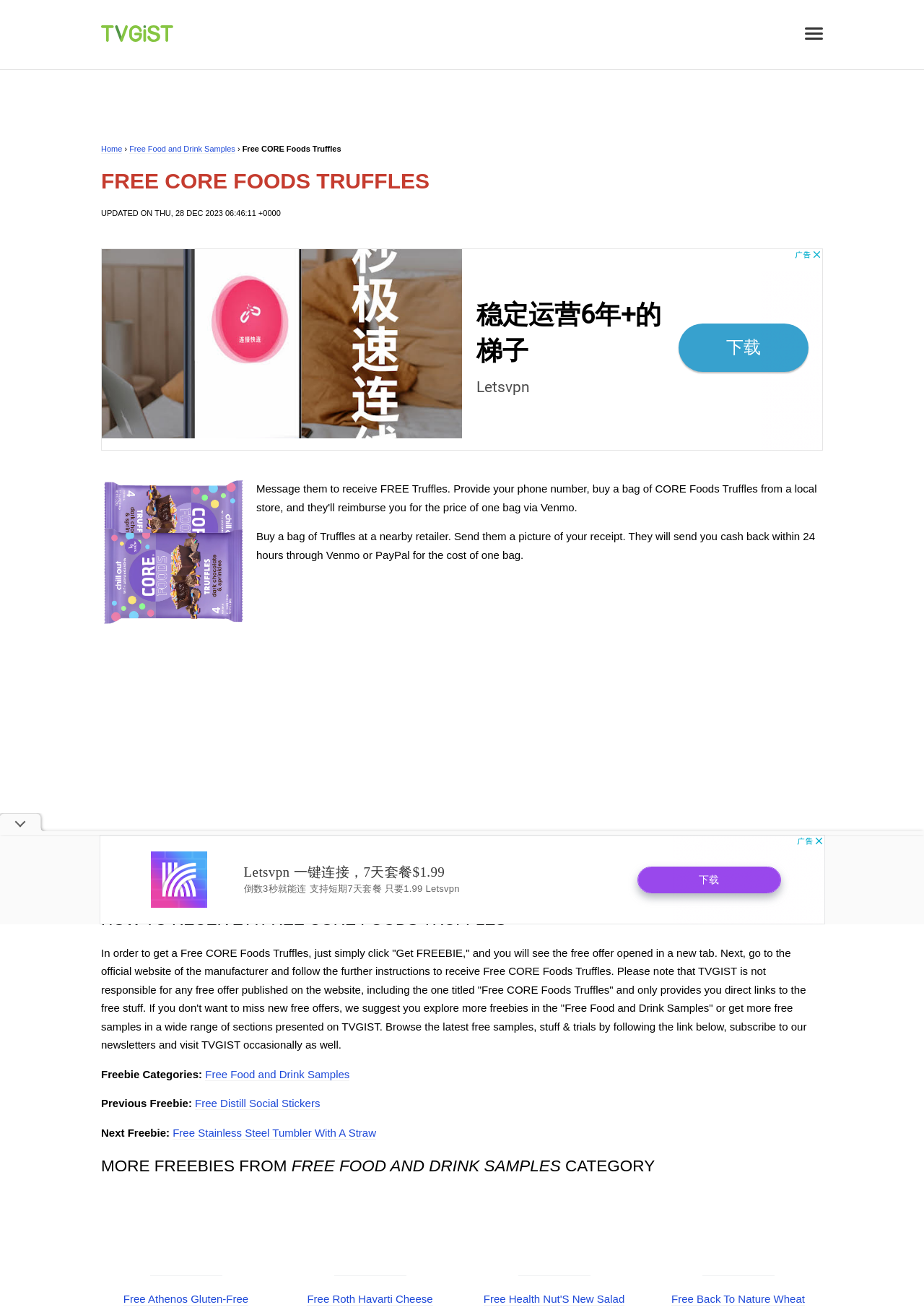Locate the bounding box coordinates of the element's region that should be clicked to carry out the following instruction: "Click on 'Free Food and Drink Samples'". The coordinates need to be four float numbers between 0 and 1, i.e., [left, top, right, bottom].

[0.14, 0.11, 0.255, 0.117]